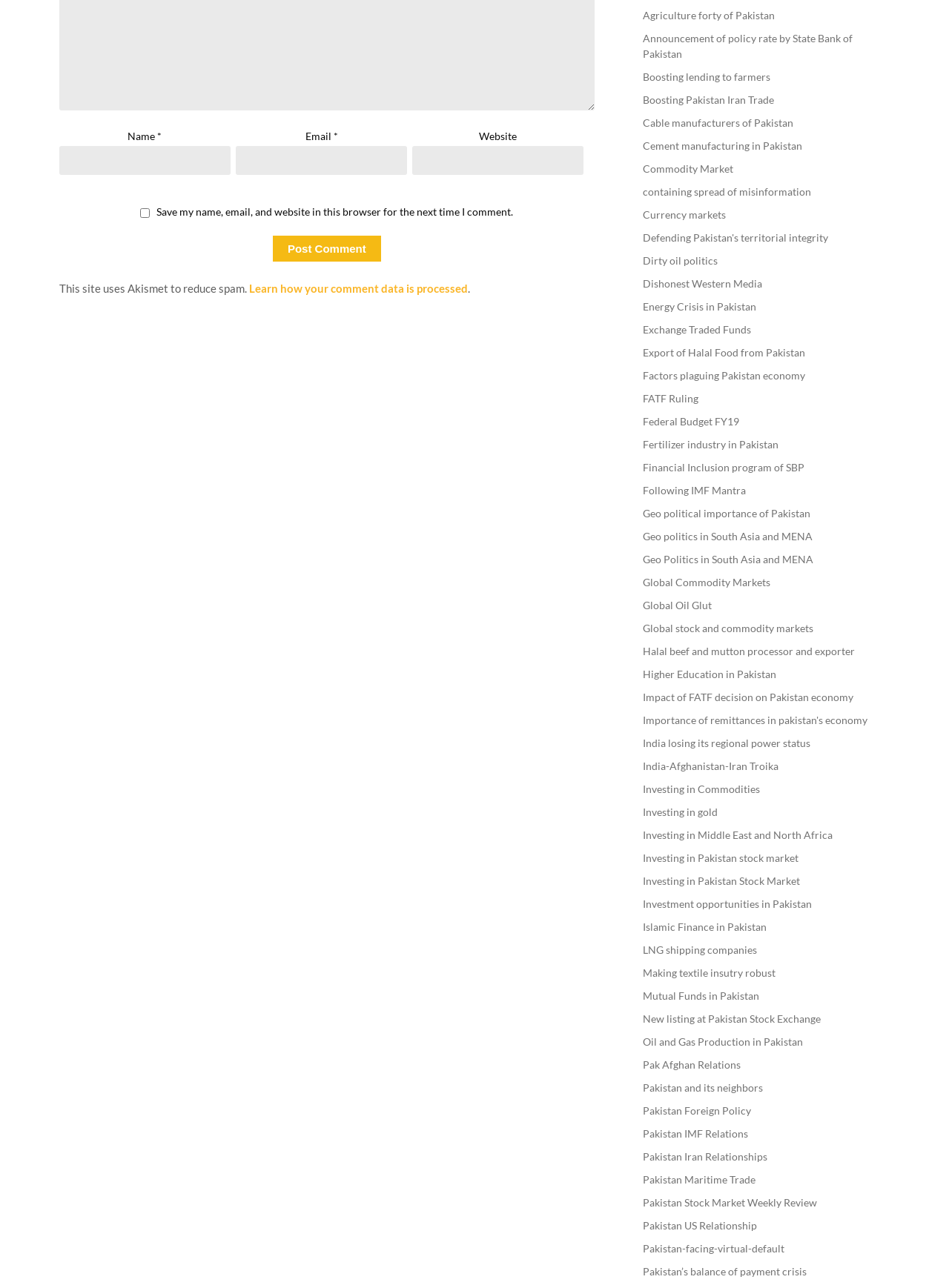Given the element description Pakistan-facing-virtual-default, specify the bounding box coordinates of the corresponding UI element in the format (top-left x, top-left y, bottom-right x, bottom-right y). All values must be between 0 and 1.

[0.677, 0.964, 0.826, 0.974]